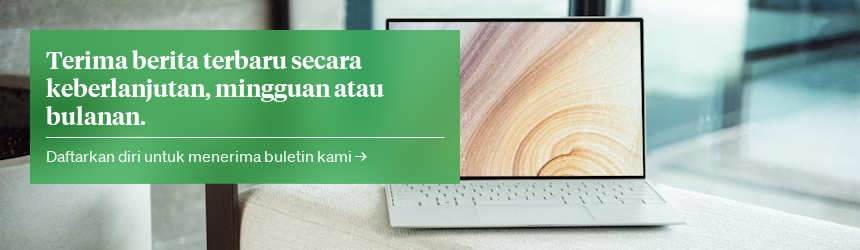Give a thorough explanation of the elements present in the image.

The image showcases a modern laptop placed on a soft surface, featuring a sleek design and a visually appealing display with a natural wood-like texture. To the left, a bright green panel contains the text, "Terima berita terbaru secara keberlanjutan, mingguan atau bulanan," encouraging viewers to stay informed about sustainability news on a weekly or monthly basis. Below this, a prompt invites users to sign up for a newsletter, enhancing the call to action. The setting suggests a comfortable workspace or a cozy home office, reflecting a blend of functionality and aesthetic appeal.